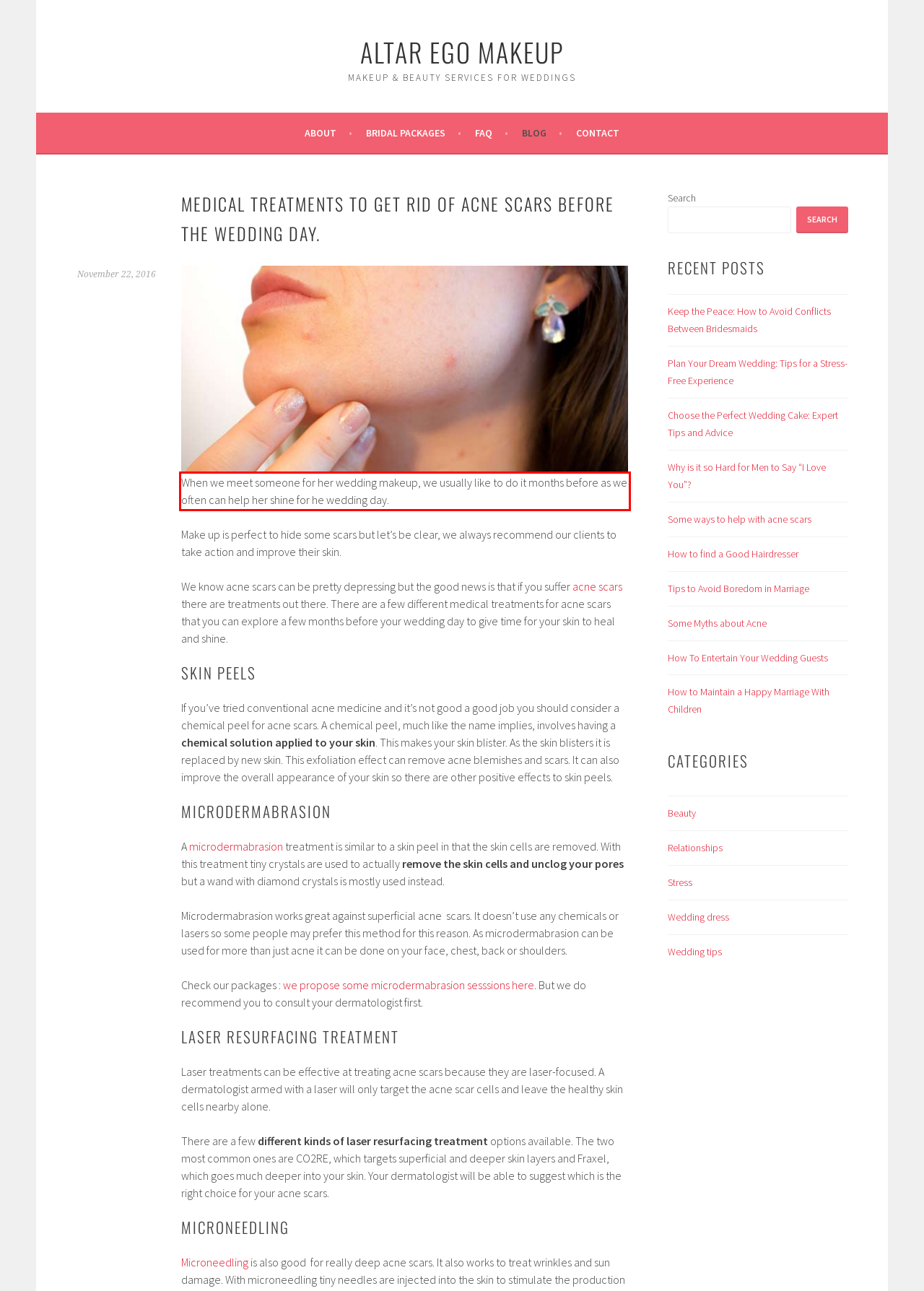Given a screenshot of a webpage containing a red rectangle bounding box, extract and provide the text content found within the red bounding box.

When we meet someone for her wedding makeup, we usually like to do it months before as we often can help her shine for he wedding day.